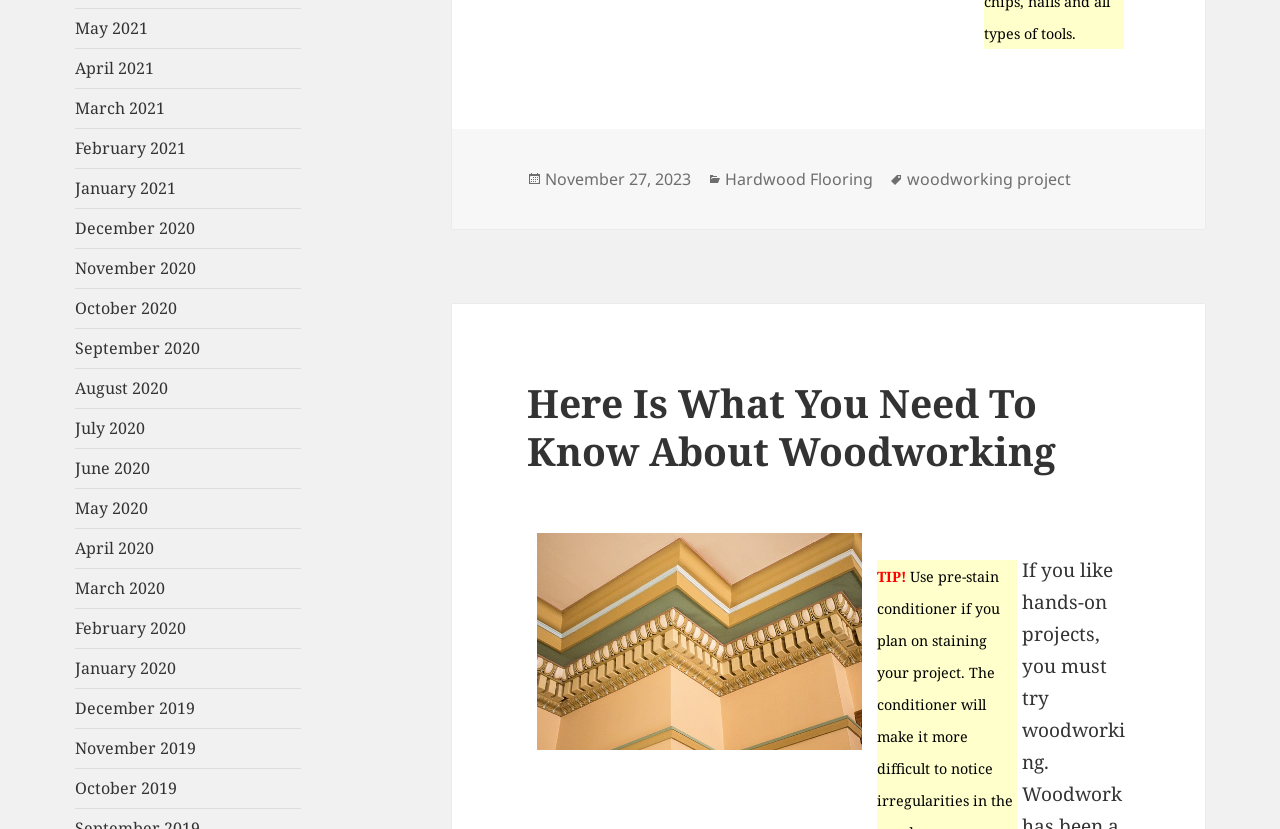Based on the element description, predict the bounding box coordinates (top-left x, top-left y, bottom-right x, bottom-right y) for the UI element in the screenshot: November 27, 2023

[0.426, 0.203, 0.54, 0.23]